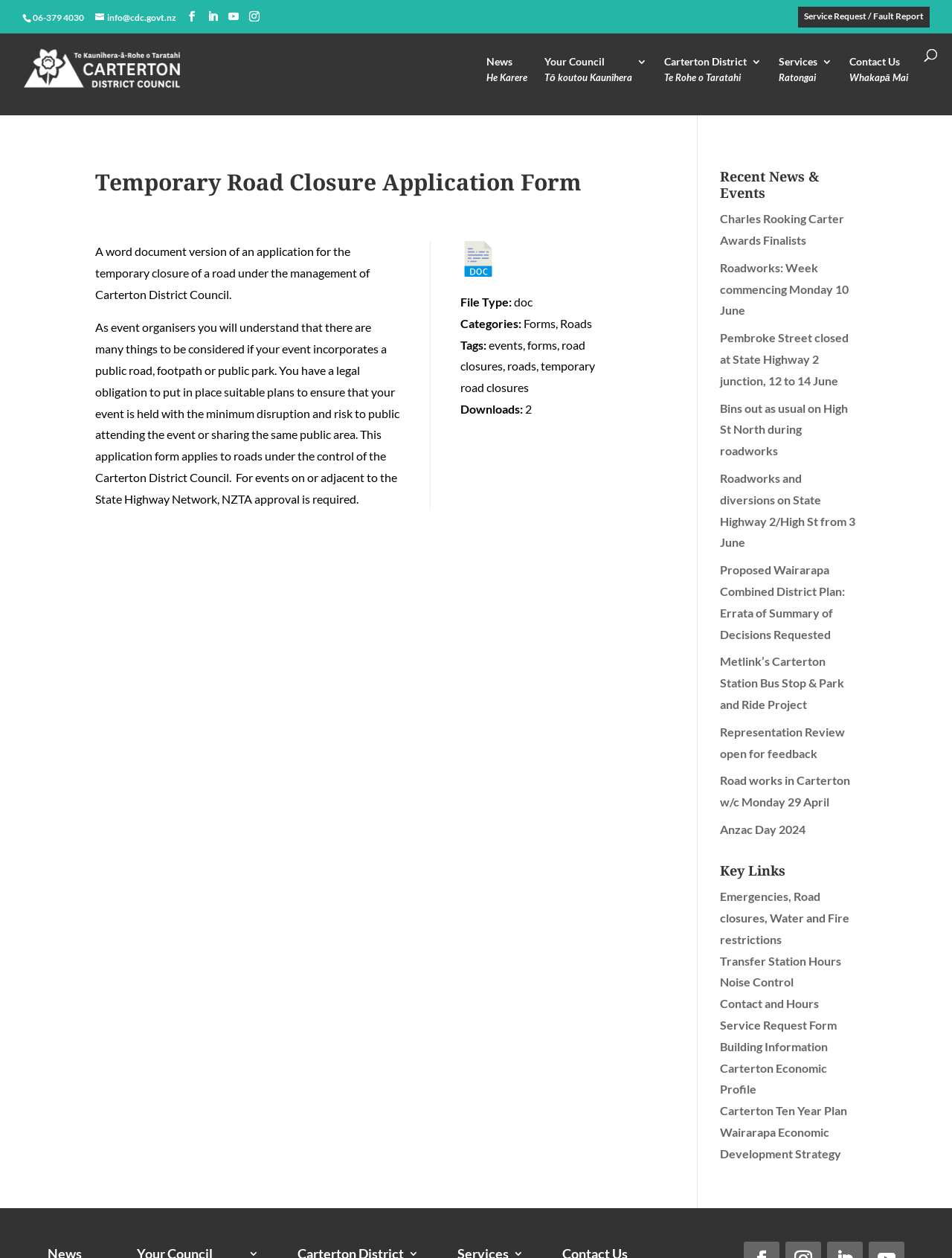Please answer the following query using a single word or phrase: 
What is the topic of the news article 'Charles Rooking Carter Awards Finalists'?

Awards